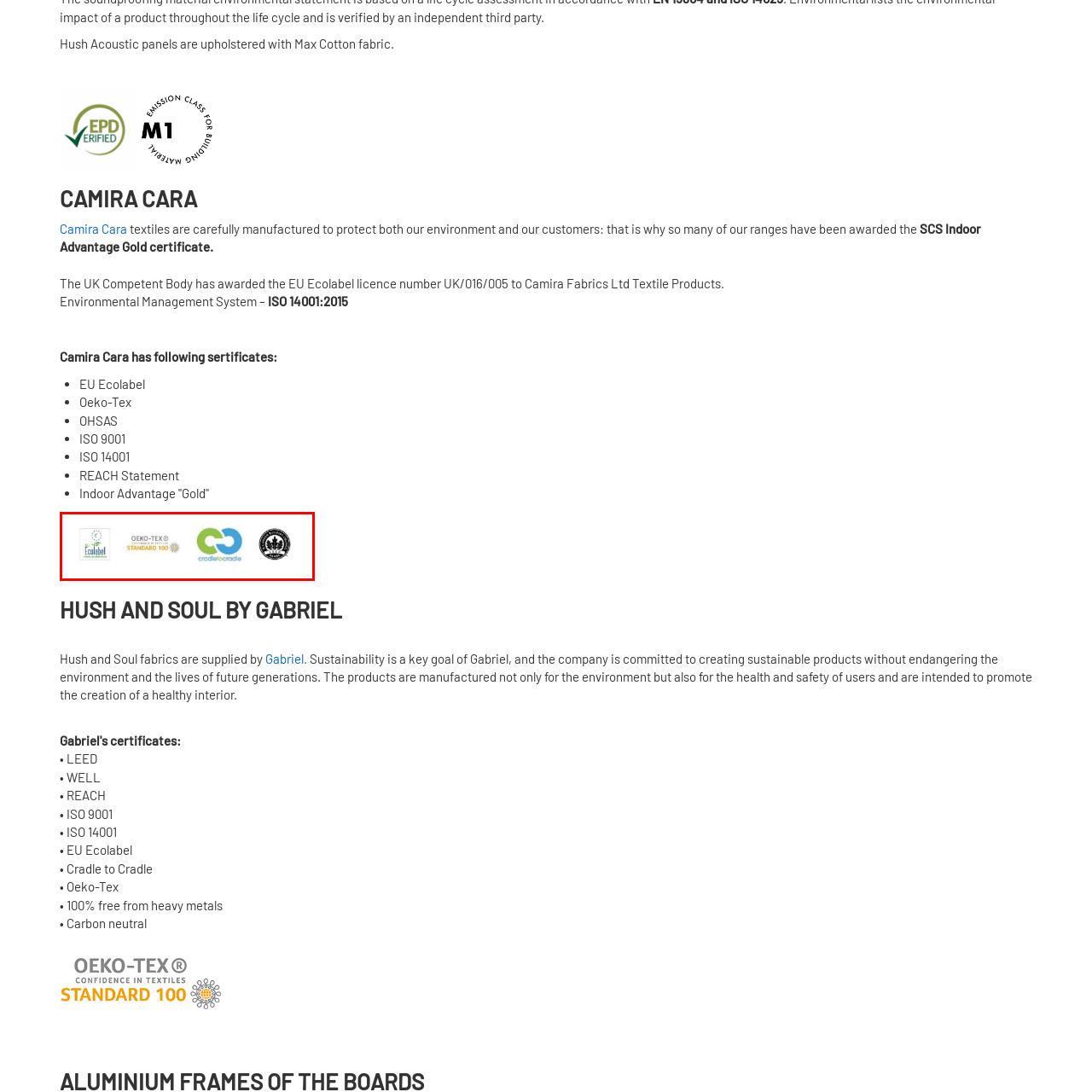Please provide a one-word or phrase response to the following question by examining the image within the red boundary:
What is the 'Cradle to Cradle' logo symbolizing?

Products designed with sustainability principles